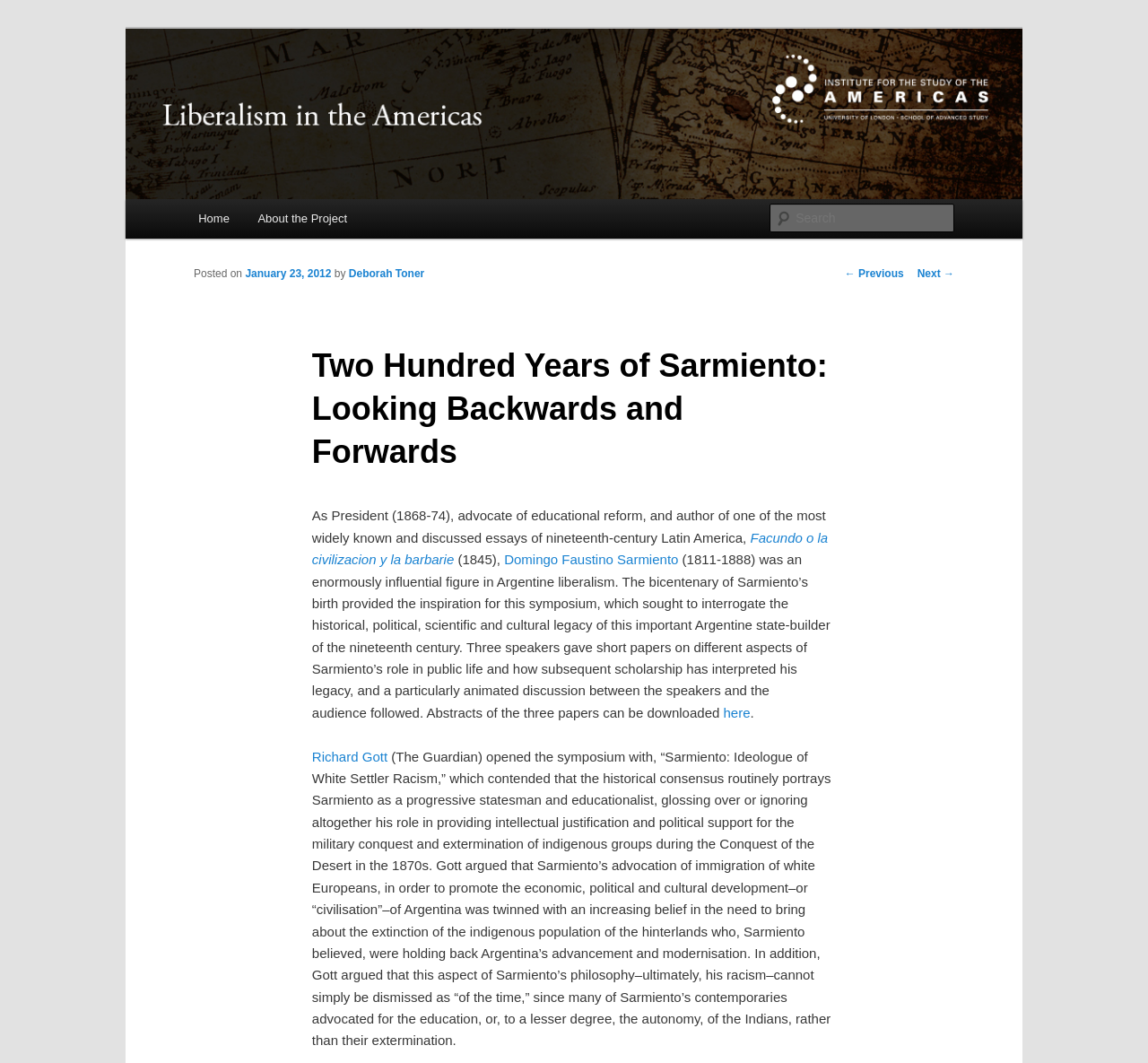Please identify the bounding box coordinates of the clickable area that will allow you to execute the instruction: "Search for something".

[0.671, 0.192, 0.831, 0.219]